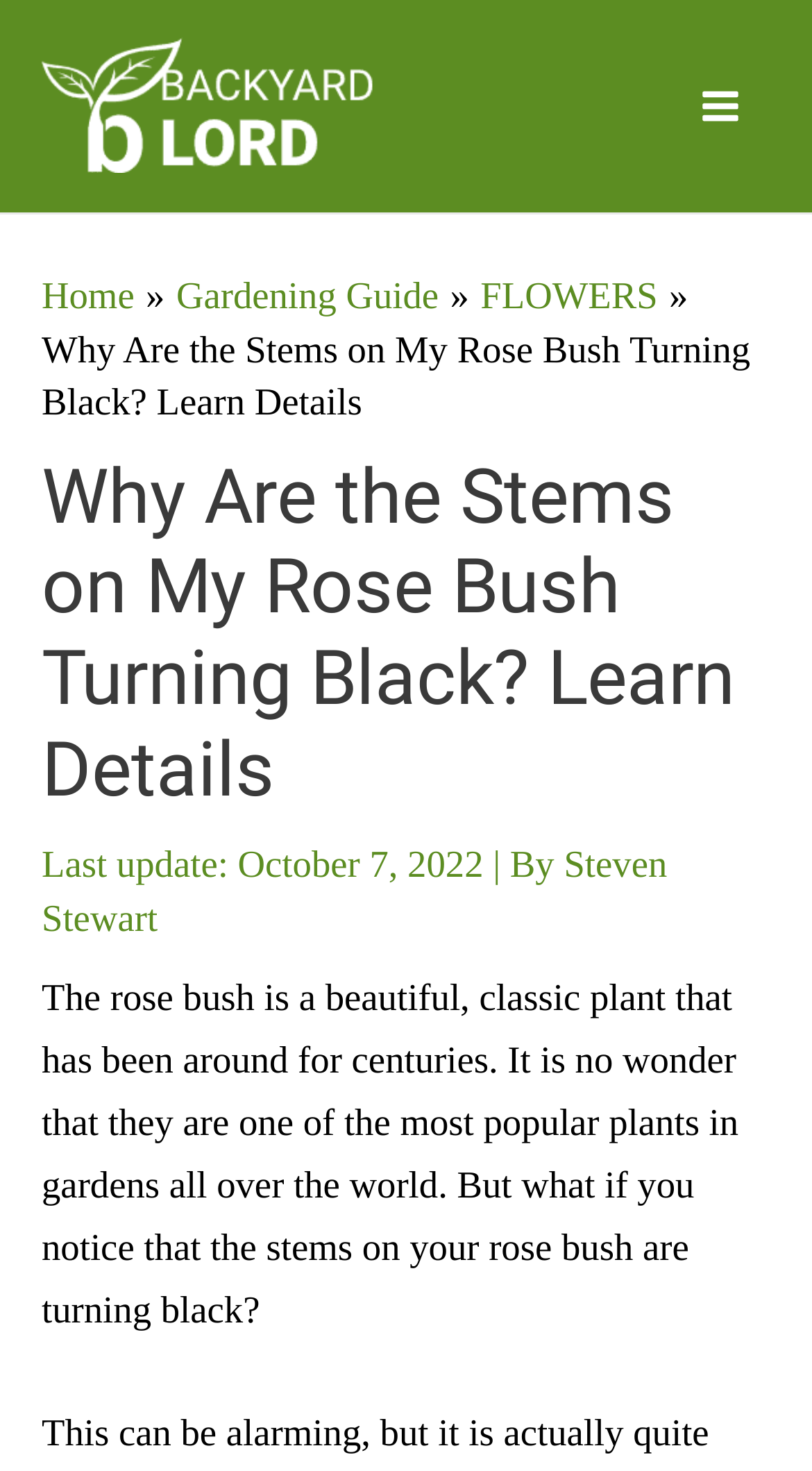Who is the author of the article?
Answer the question in a detailed and comprehensive manner.

The author of the article can be found by looking at the static text '| By' followed by a link 'Steven Stewart', which indicates that Steven Stewart is the author of the article.